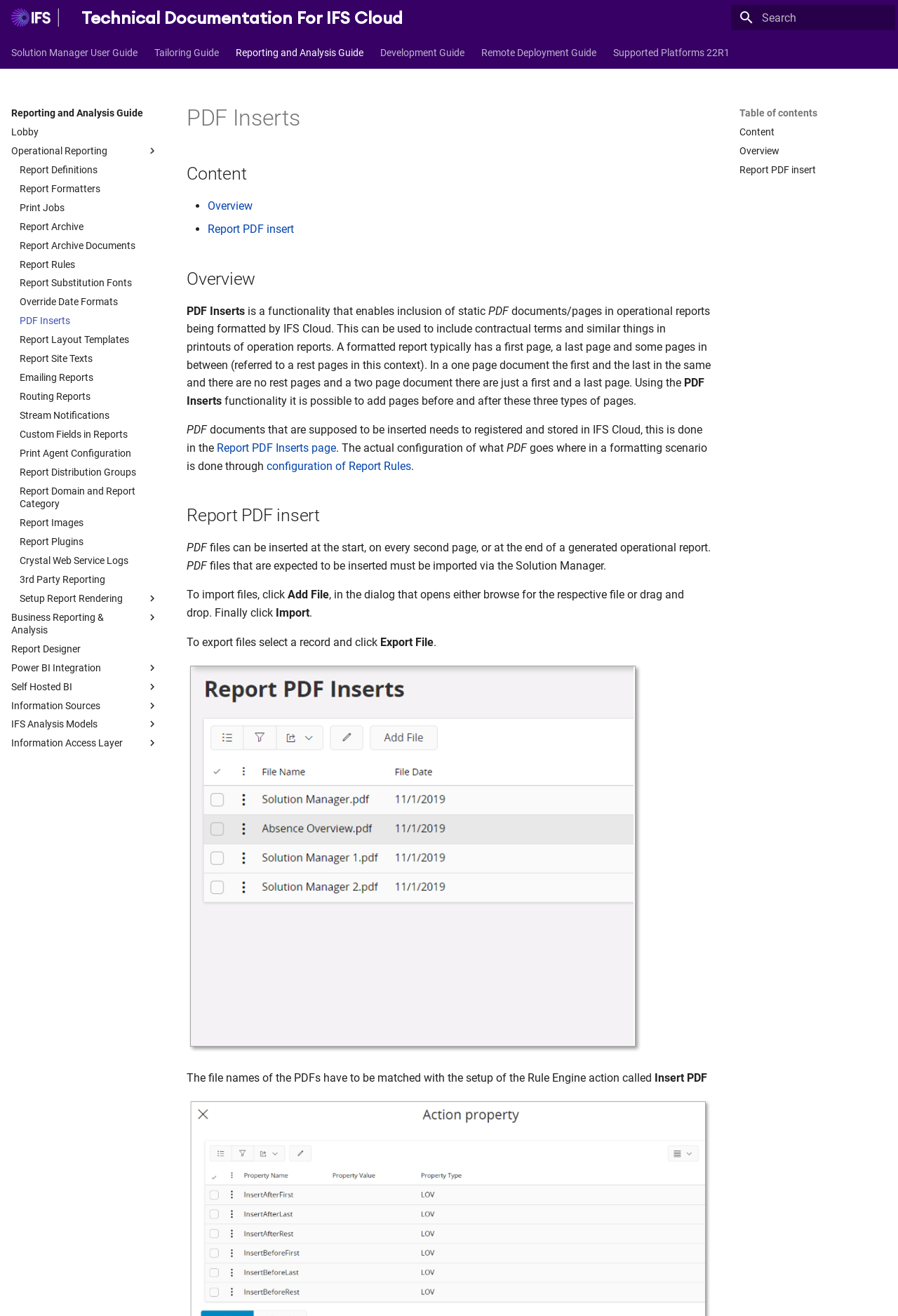Locate the bounding box coordinates of the area that needs to be clicked to fulfill the following instruction: "Go to Reporting and Analysis Guide". The coordinates should be in the format of four float numbers between 0 and 1, namely [left, top, right, bottom].

[0.262, 0.035, 0.405, 0.045]